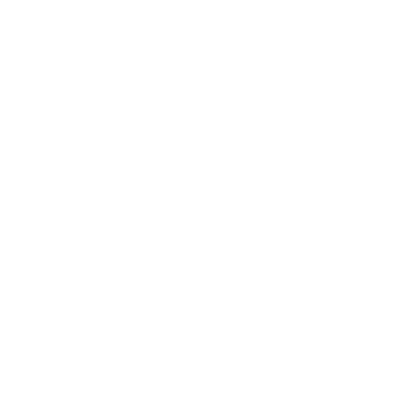Give an elaborate caption for the image.

The image showcases the **Coleman Oasis 13' x 13' x 9.7' Brown Straight Leg Pop-up Outdoor Canopy Sun Shelter Tent**. This versatile and spacious canopy is designed for outdoor use, providing ample shade and protection from the sun during camping trips, backyard gatherings, or outdoor events. The sturdy straight-leg design ensures stability, while the brown color adds a touch of elegance to any setting. Perfect for creating a comfortable outdoor space, it is easy to set up and take down, making it ideal for both casual outings and more structured events. Its durable construction is intended to withstand various weather conditions, ensuring a reliable shelter wherever you are.